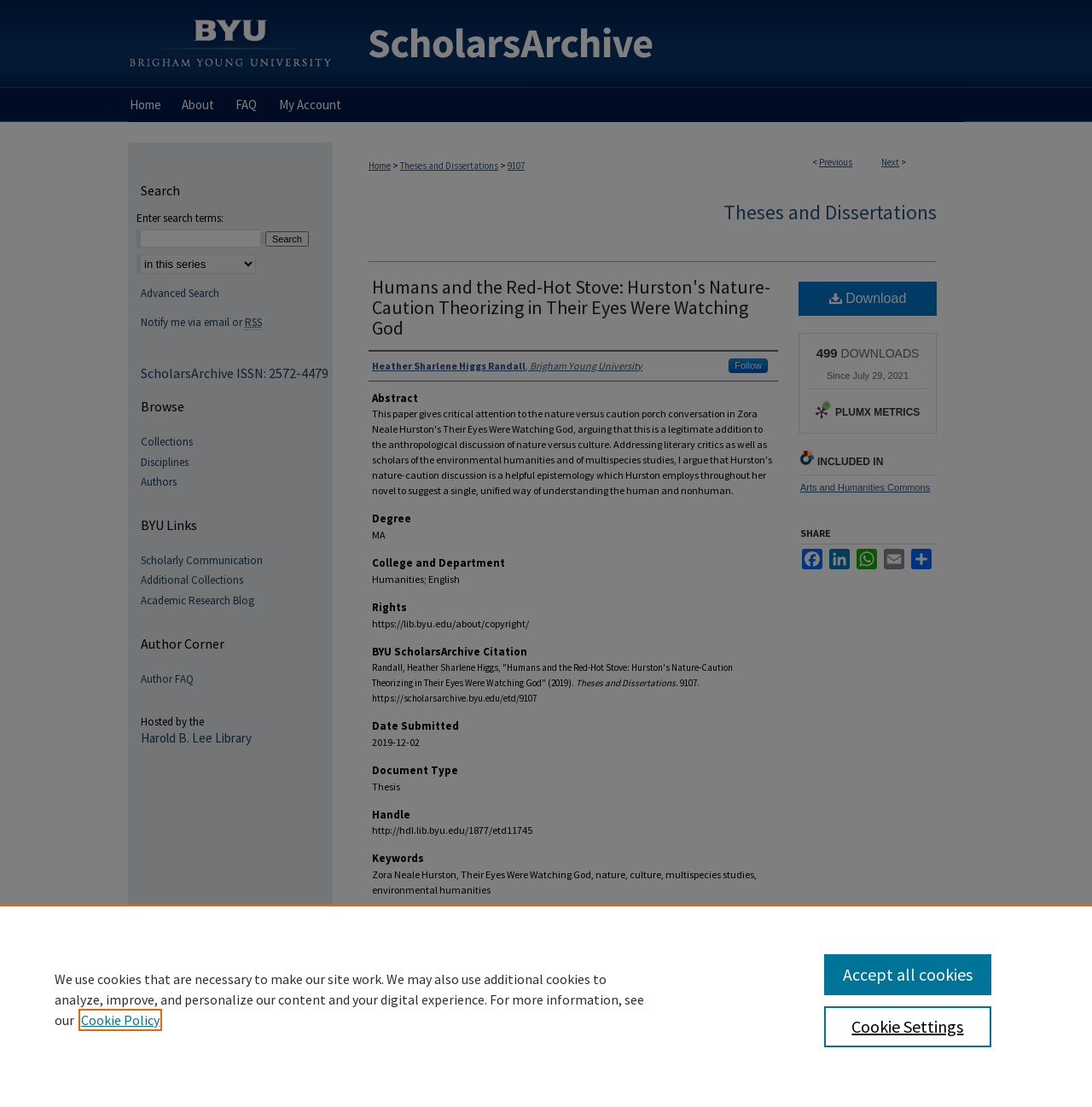Describe all visible elements and their arrangement on the webpage.

This webpage appears to be a scholarly article page, specifically a thesis or dissertation, titled "Humans and the Red-Hot Stove: Hurston's Nature-Caution Theorizing in Their Eyes Were Watching God" by Heather Sharlene Higgs Randall. 

At the top of the page, there is a menu link and a BYU ScholarsArchive logo, which is an image. Below this, there is a navigation menu with links to "Home", "About", "FAQ", and "My Account". 

The main content of the page is divided into several sections. The first section displays the title of the thesis, the author's name, and a link to follow the author. 

Below this, there are several headings, including "Abstract", "Degree", "College and Department", "Rights", "BYU ScholarsArchive Citation", "Date Submitted", "Document Type", "Handle", "Keywords", and "Language". Each of these headings has corresponding text or links providing more information about the thesis. 

On the right side of the page, there are links to download the thesis, as well as information about the number of downloads and the date since the thesis was made available. There is also a section titled "INCLUDED IN" with a link to "Arts and Humanities Commons". 

Further down the page, there are links to share the thesis on various social media platforms, including Facebook, LinkedIn, WhatsApp, and Email. 

At the bottom of the page, there is a search function with a text box and a search button, as well as links to "Advanced Search" and "Notify me via email or RSS". There is also a section titled "Browse" with links to "Collections", "Disciplines", and "Authors".